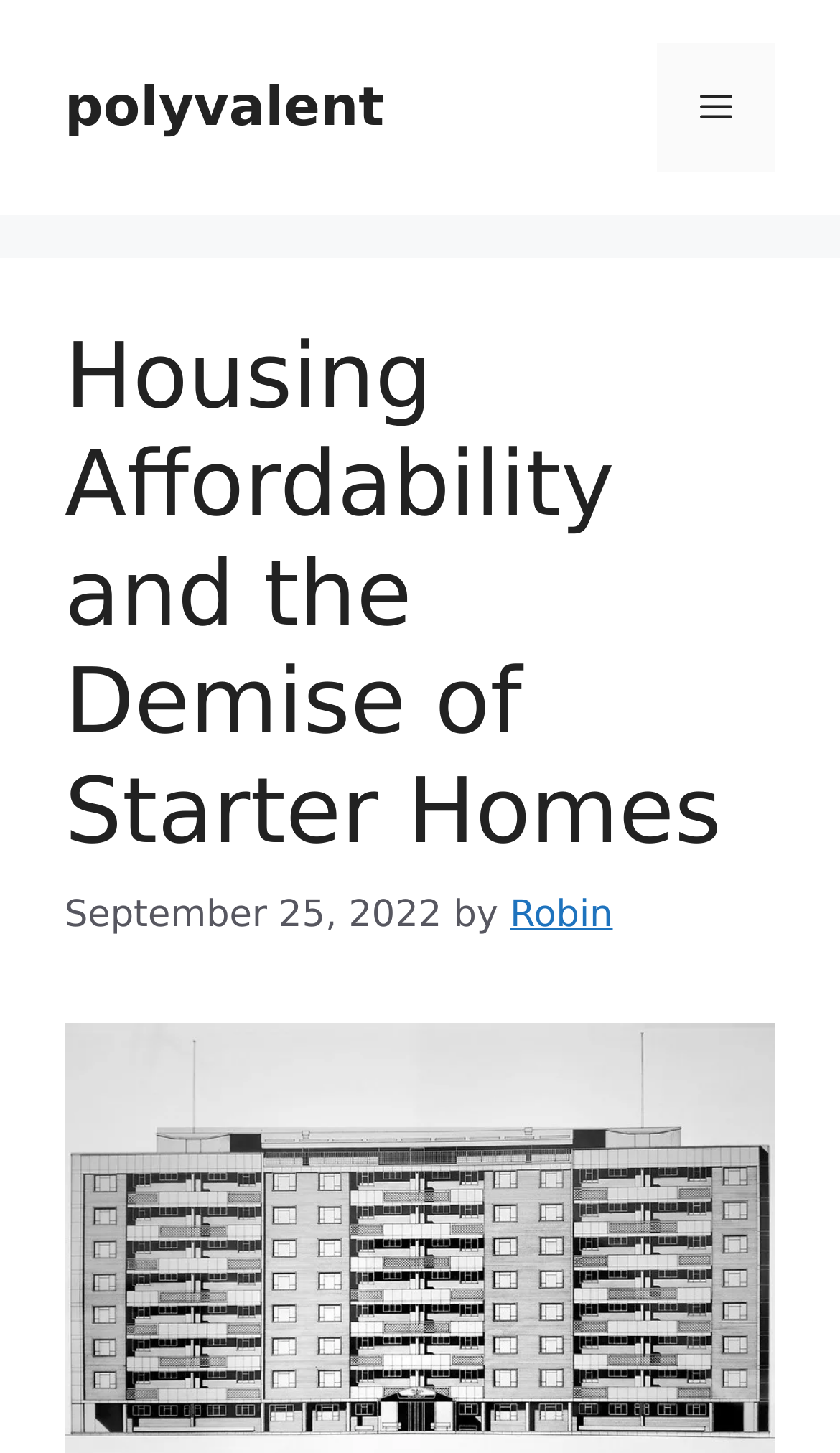Who is the author of the article?
Give a detailed and exhaustive answer to the question.

I determined the author of the article by looking at the link element with the text 'Robin' which is a child of the HeaderAsNonLandmark element.